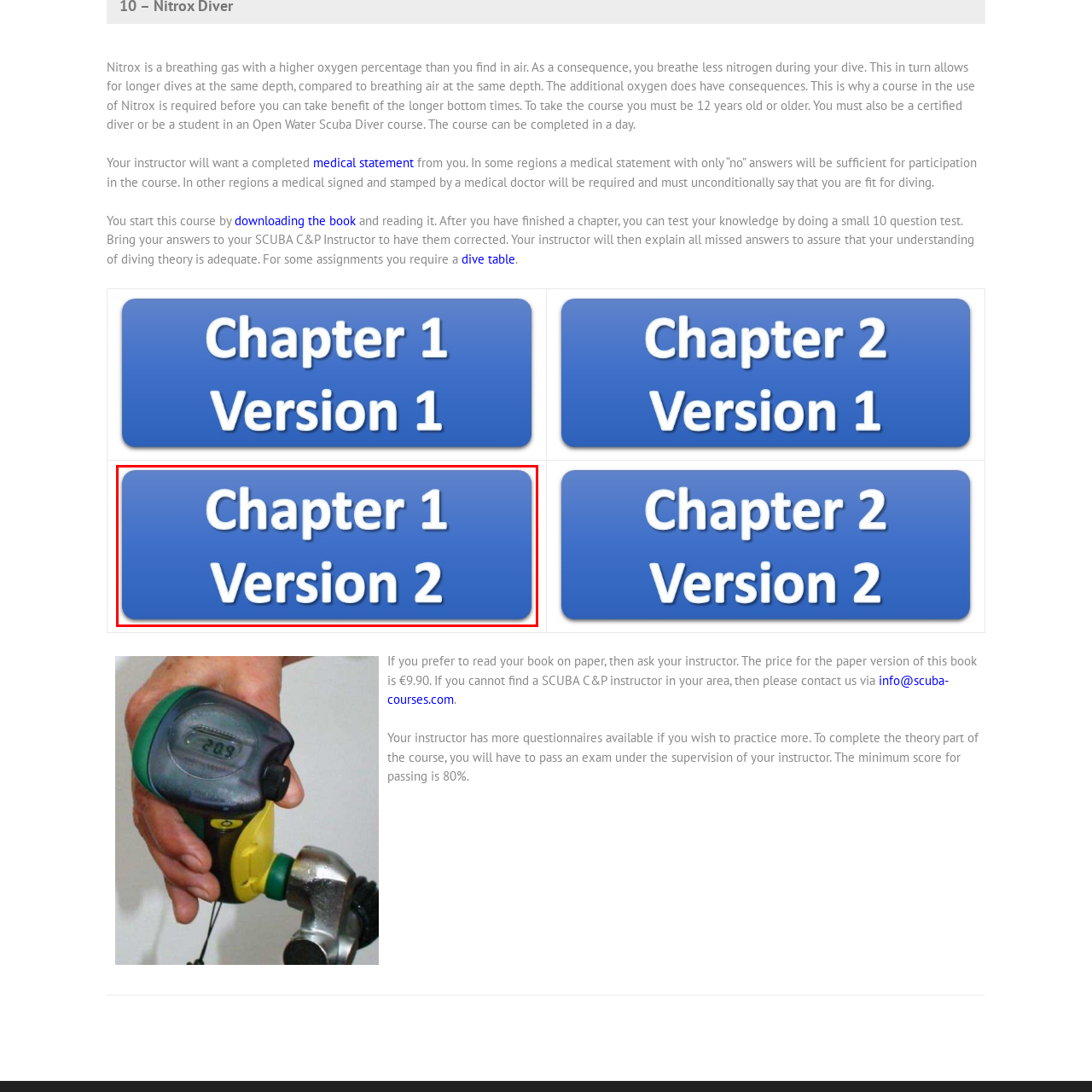What is the purpose of the button?
Look closely at the image contained within the red bounding box and answer the question in detail, using the visual information present.

The caption suggests that the button is an interactive element within an educational context, implying that it serves a functional purpose, such as providing access to instructional material or resources, rather than being a purely decorative element.